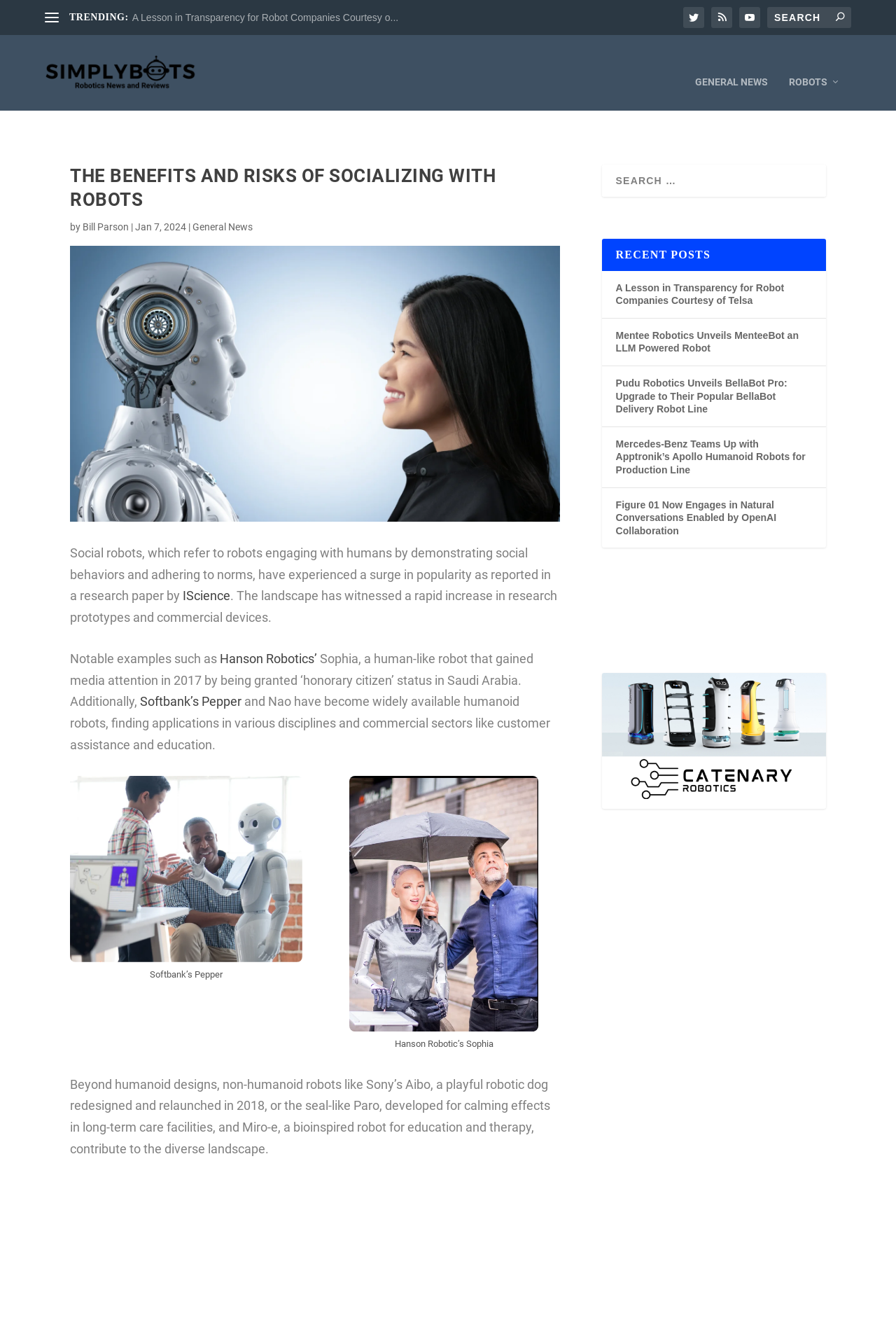Write a detailed summary of the webpage, including text, images, and layout.

This webpage is about social robots and their increasing popularity. At the top, there is a navigation bar with several links, including "TRENDING" and "SimplyBots", which is also the title of the webpage. On the right side of the navigation bar, there are three icons and a search box.

Below the navigation bar, there is a heading "THE BENEFITS AND RISKS OF SOCIALIZING WITH ROBOTS" followed by a brief description of social robots and their surge in popularity. The description is accompanied by an image on the left side.

The main content of the webpage is divided into several sections. The first section discusses the benefits and risks of socializing with robots, citing a research paper by Bill Parson. There are several links to related news articles and organizations, such as IScience and Hanson Robotics.

The next section features two figures, each with a caption, showcasing humanoid robots, Softbank's Pepper and Hanson Robotic's Sophia. Below these figures, there is a paragraph discussing non-humanoid robots, such as Sony's Aibo and the seal-like Paro.

On the right side of the webpage, there is a section titled "RECENT POSTS" with several links to news articles about robots and robotics companies. Above this section, there is another search box.

At the bottom of the webpage, there is a figure with a link to a related article. Overall, the webpage provides information and news about social robots and their applications in various fields.